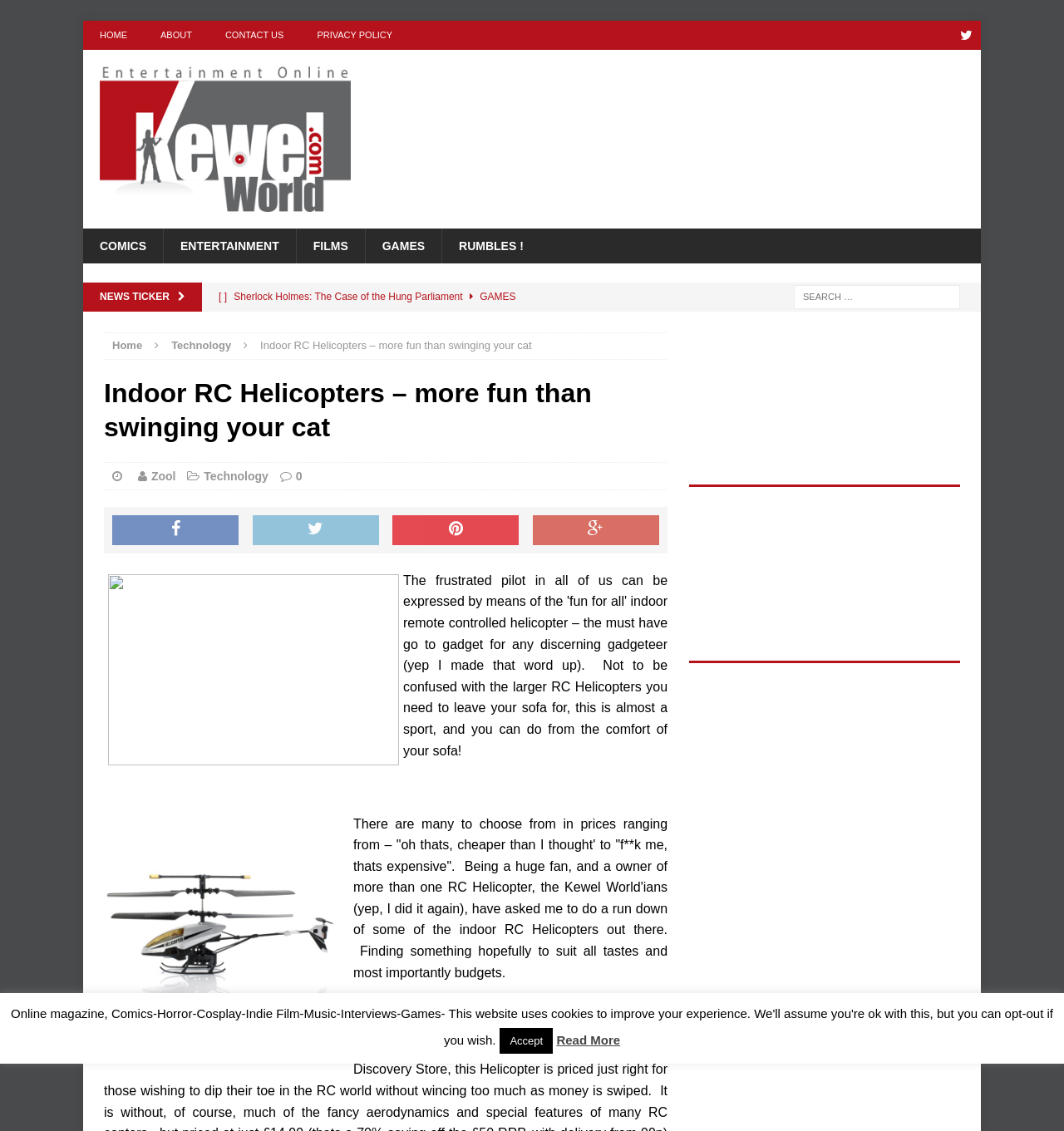Provide the bounding box coordinates of the area you need to click to execute the following instruction: "Check out the 'Air Tiger Remote Controlled Helicopter'".

[0.332, 0.887, 0.563, 0.9]